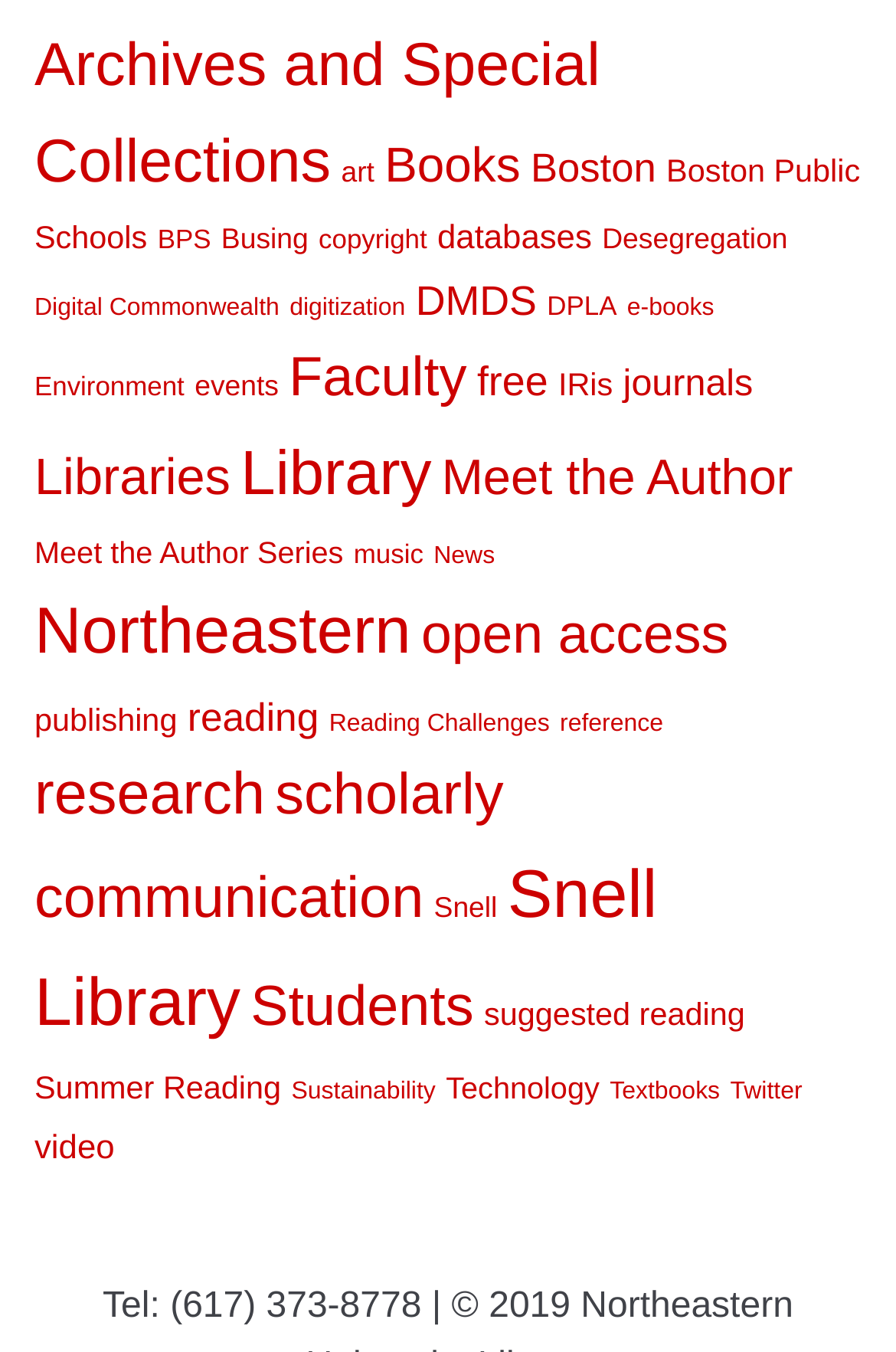Determine the bounding box coordinates of the section to be clicked to follow the instruction: "Learn about Boston Public Schools". The coordinates should be given as four float numbers between 0 and 1, formatted as [left, top, right, bottom].

[0.038, 0.113, 0.96, 0.189]